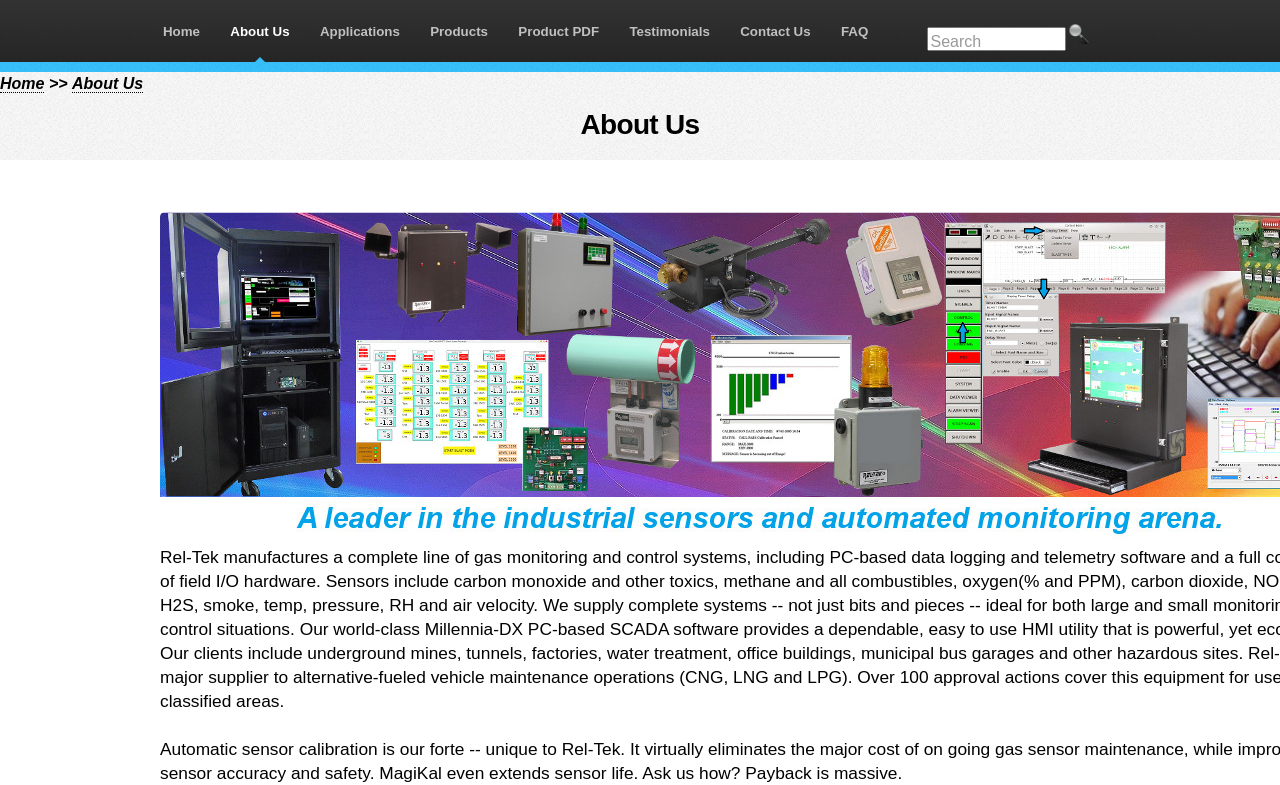Please identify the bounding box coordinates of the clickable area that will allow you to execute the instruction: "contact us".

[0.573, 0.0, 0.638, 0.079]